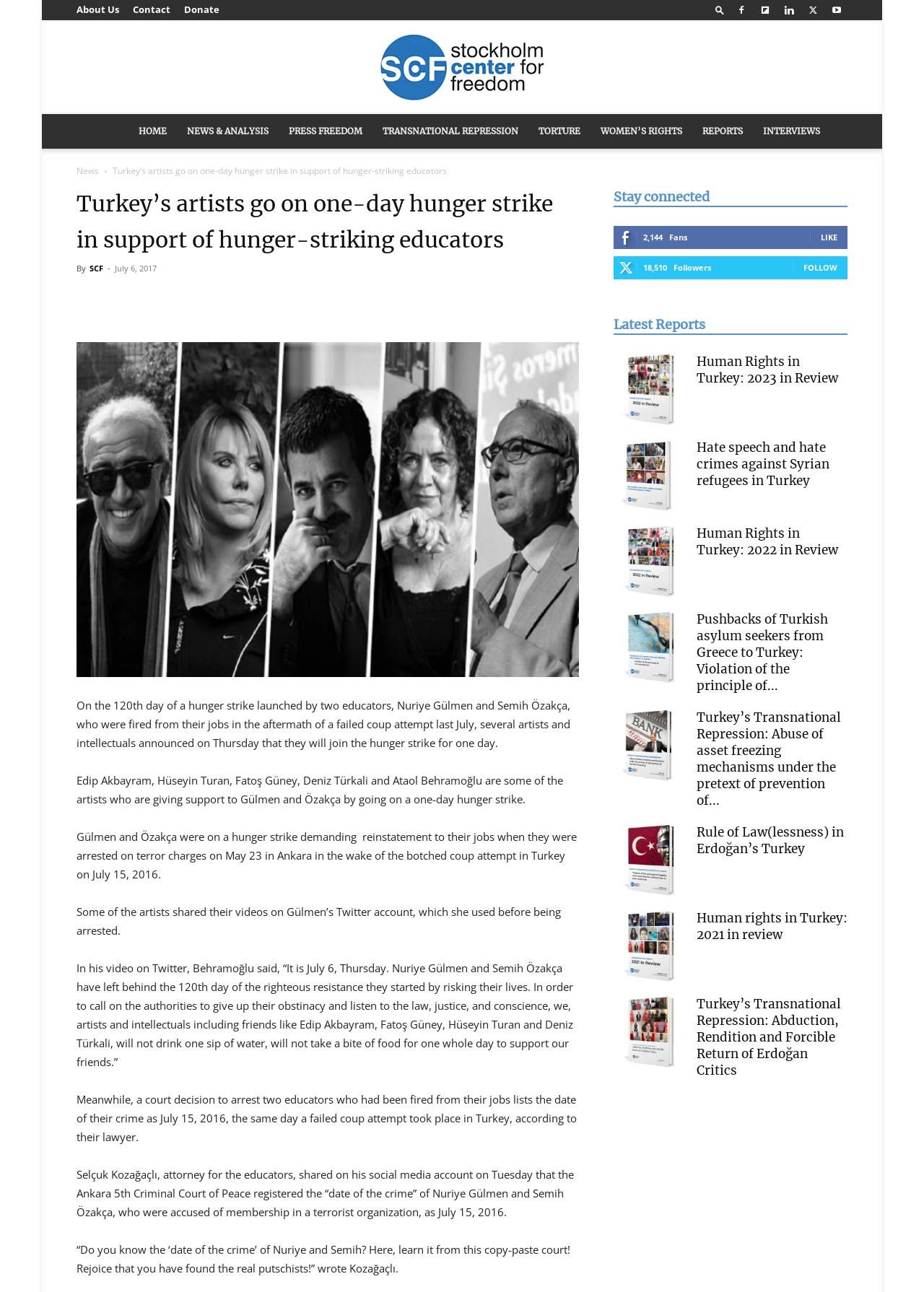Identify the bounding box of the UI component described as: "Stockholm Center for Freedom".

[0.045, 0.026, 0.955, 0.08]